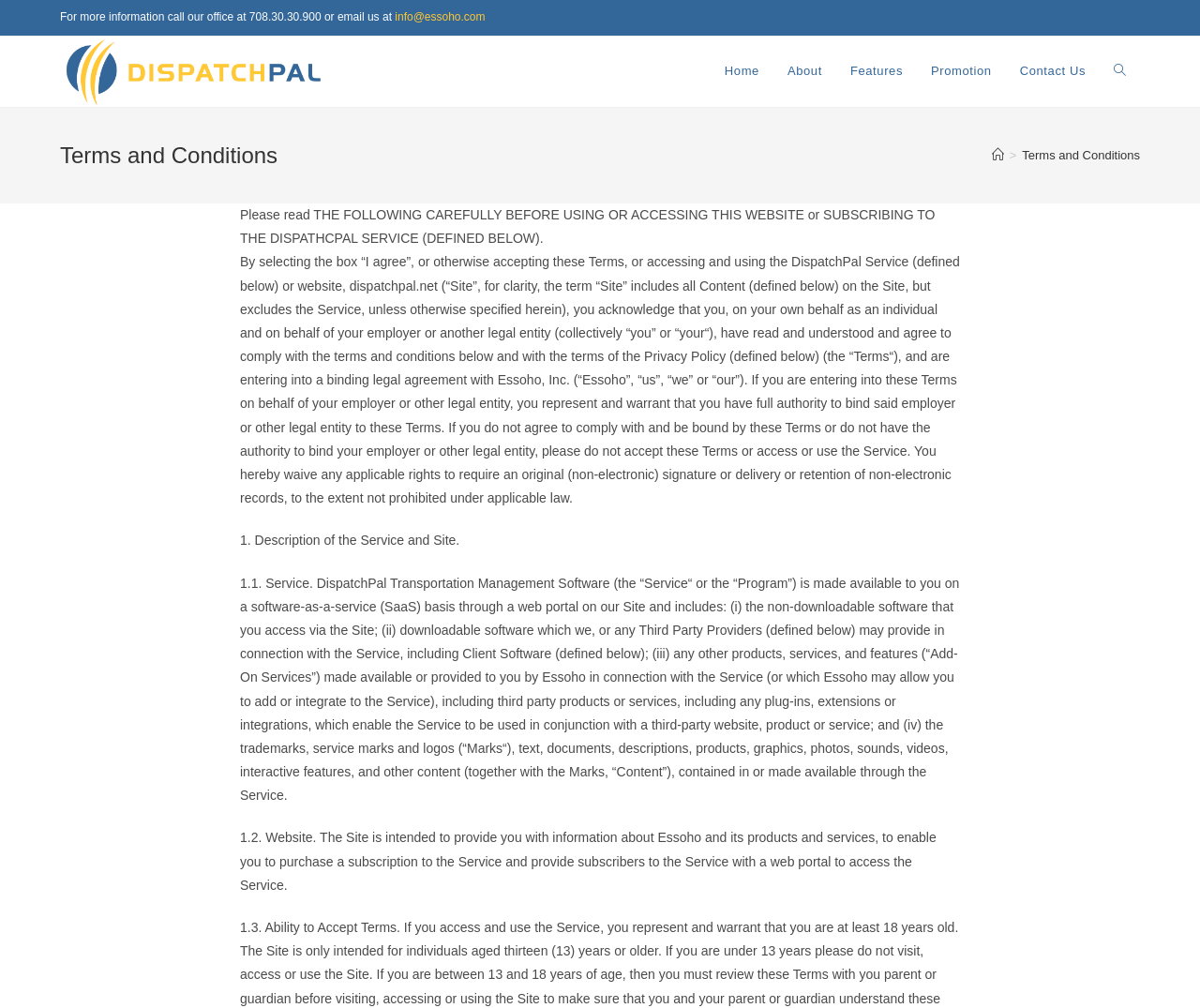What is the name of the company providing the DispatchPal service?
Based on the visual, give a brief answer using one word or a short phrase.

Essoho, Inc.